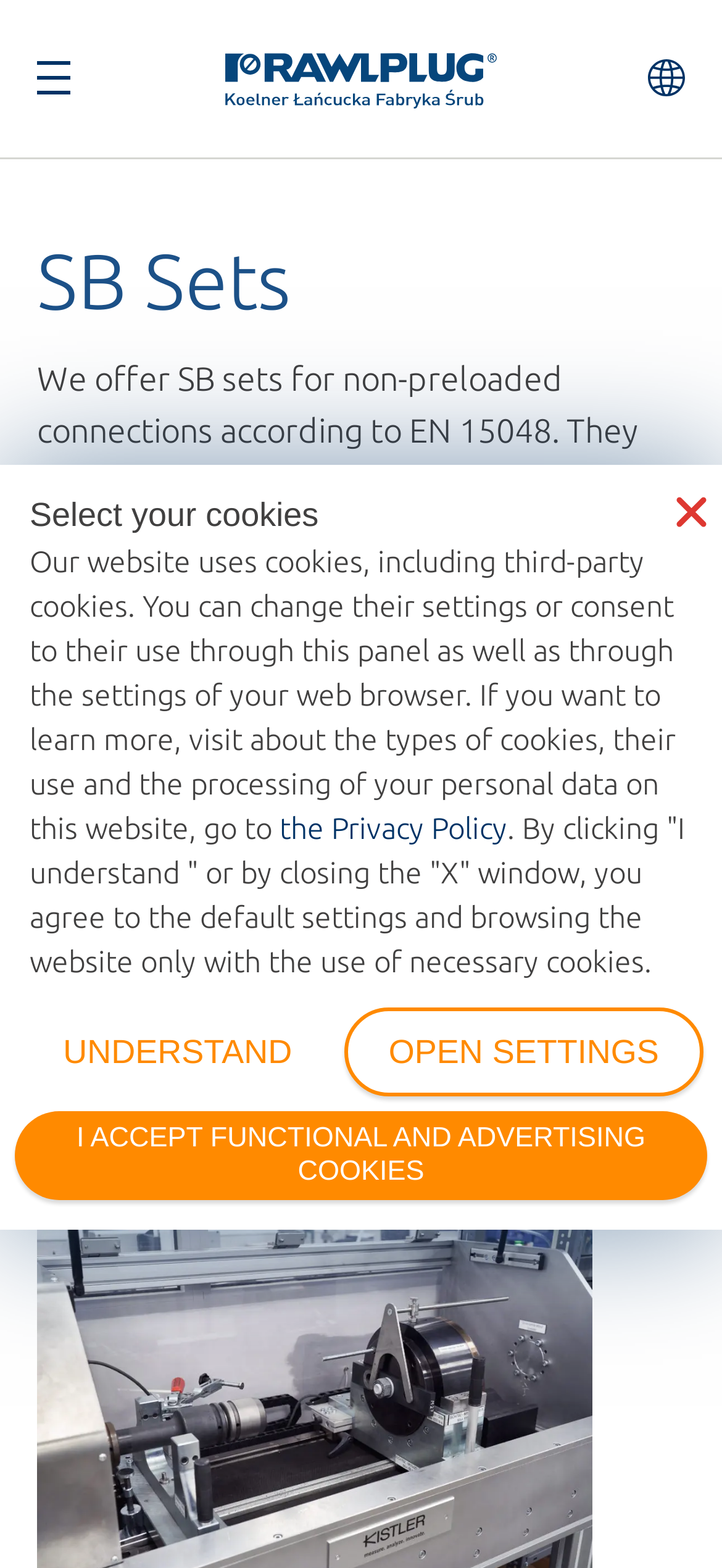What is the range of SB sets available from stock?
Examine the image and provide an in-depth answer to the question.

According to the webpage content, specifically the StaticText 'We offer SB sets for non-preloaded connections according to EN 15048. They are available directly from the stock, in the M10-M30 range.', it can be inferred that the range of SB sets available from stock is M10-M30.